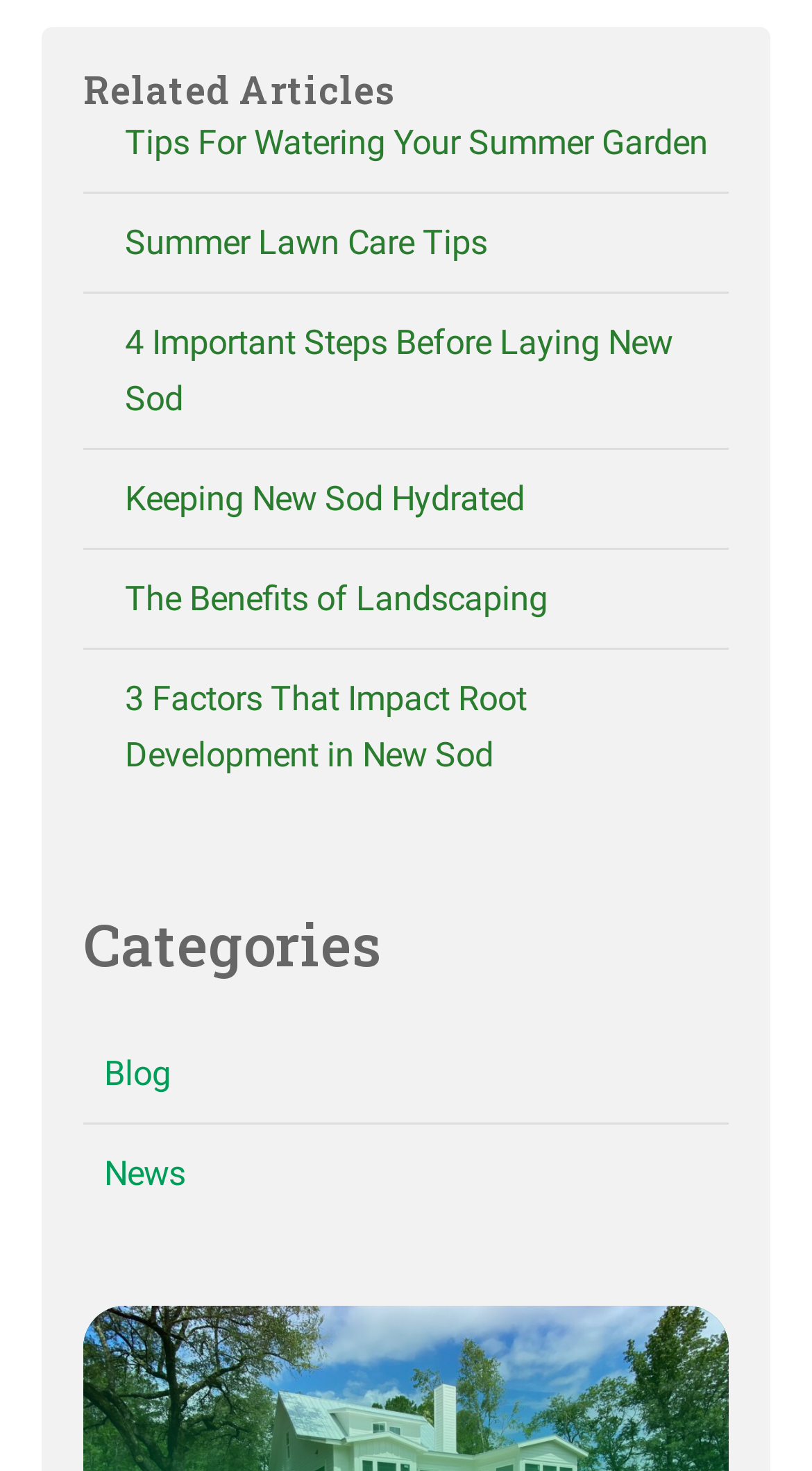Given the content of the image, can you provide a detailed answer to the question?
What is the topic of the last related article?

The last related article is a link with the text '3 Factors That Impact Root Development in New Sod', which suggests that the topic of this article is related to root development in new sod.